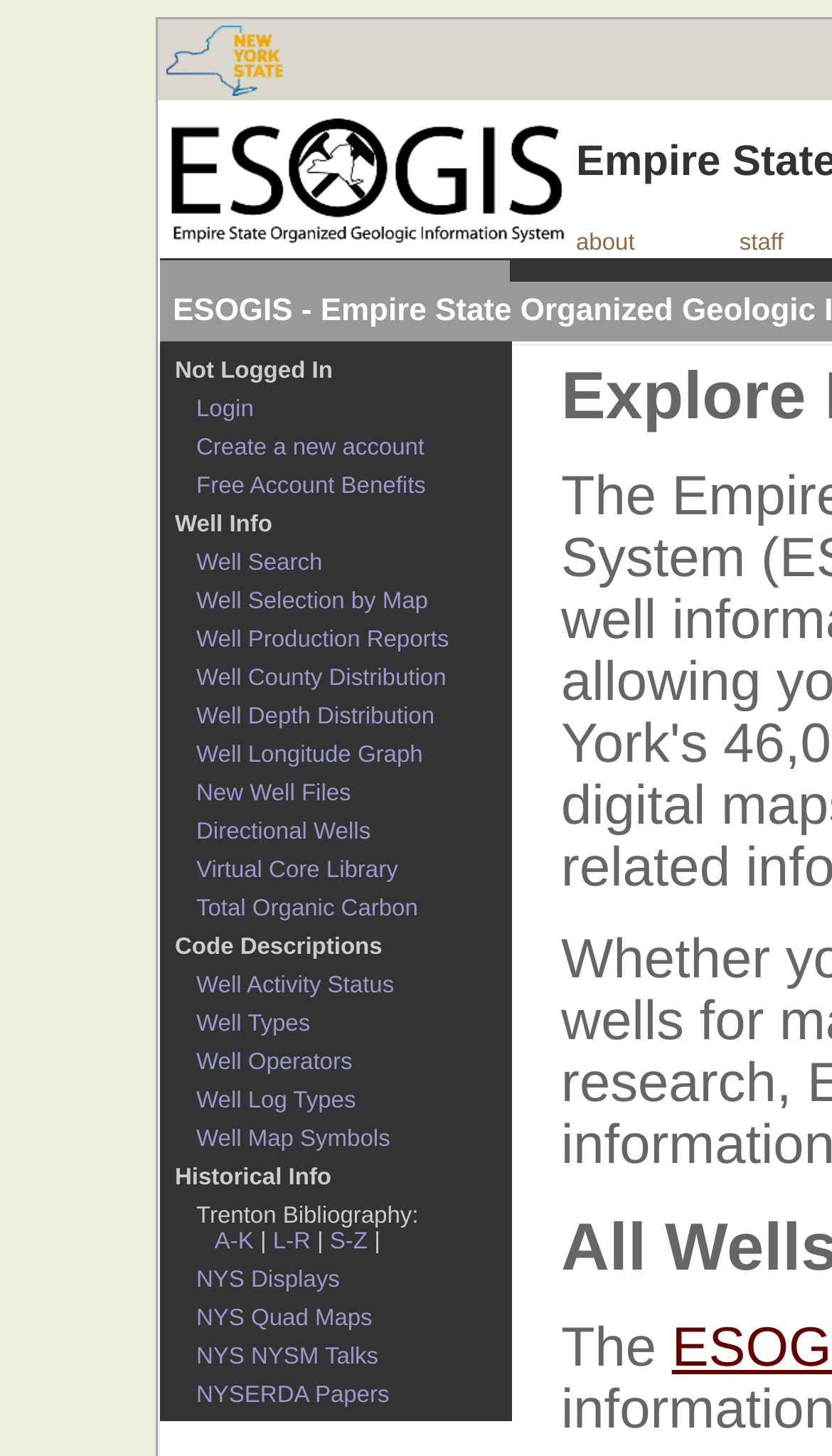How many links are there on the webpage?
Using the image as a reference, answer with just one word or a short phrase.

24